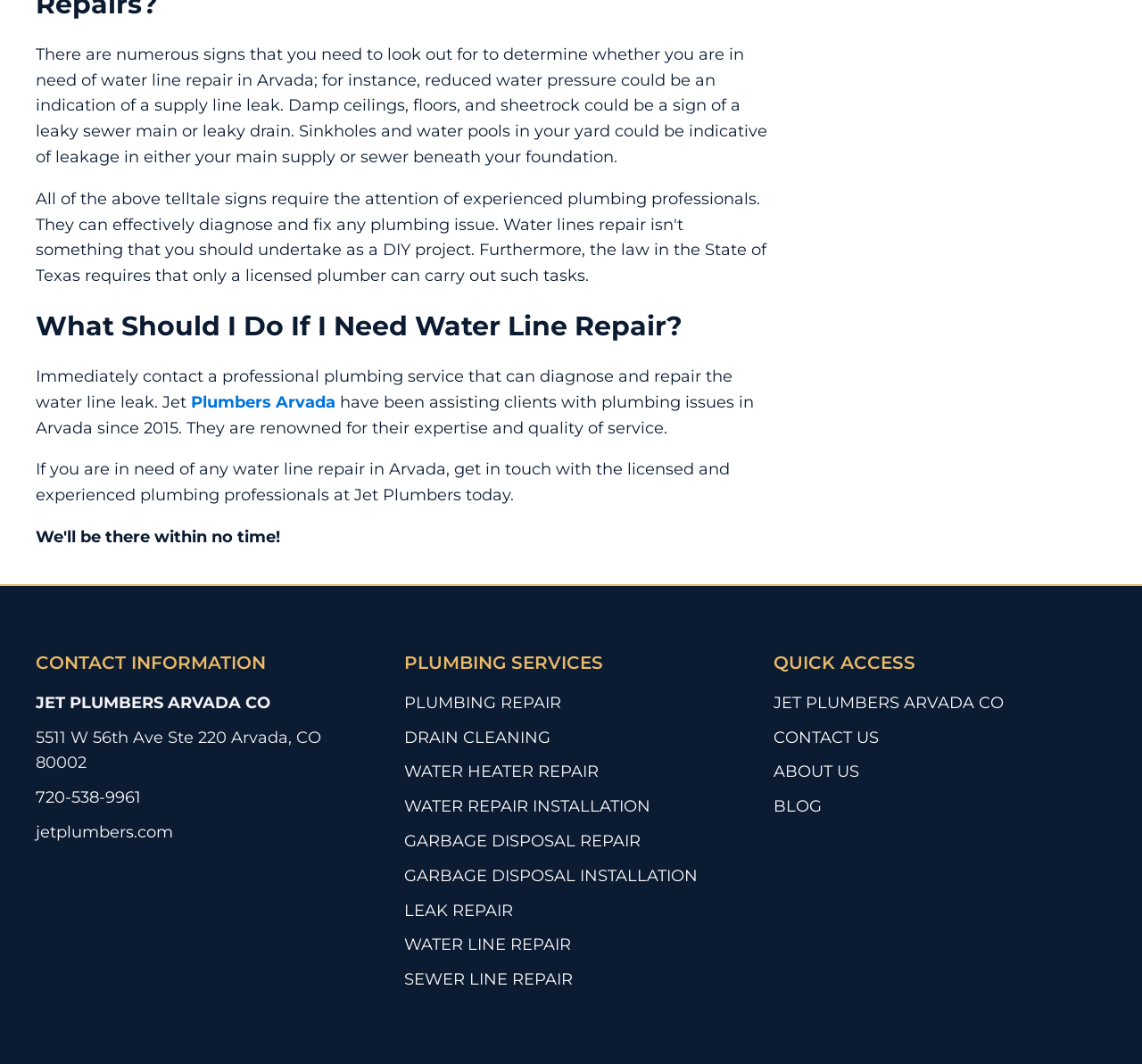Identify the bounding box coordinates necessary to click and complete the given instruction: "Click on 'PLUMBING REPAIR'".

[0.354, 0.649, 0.492, 0.673]